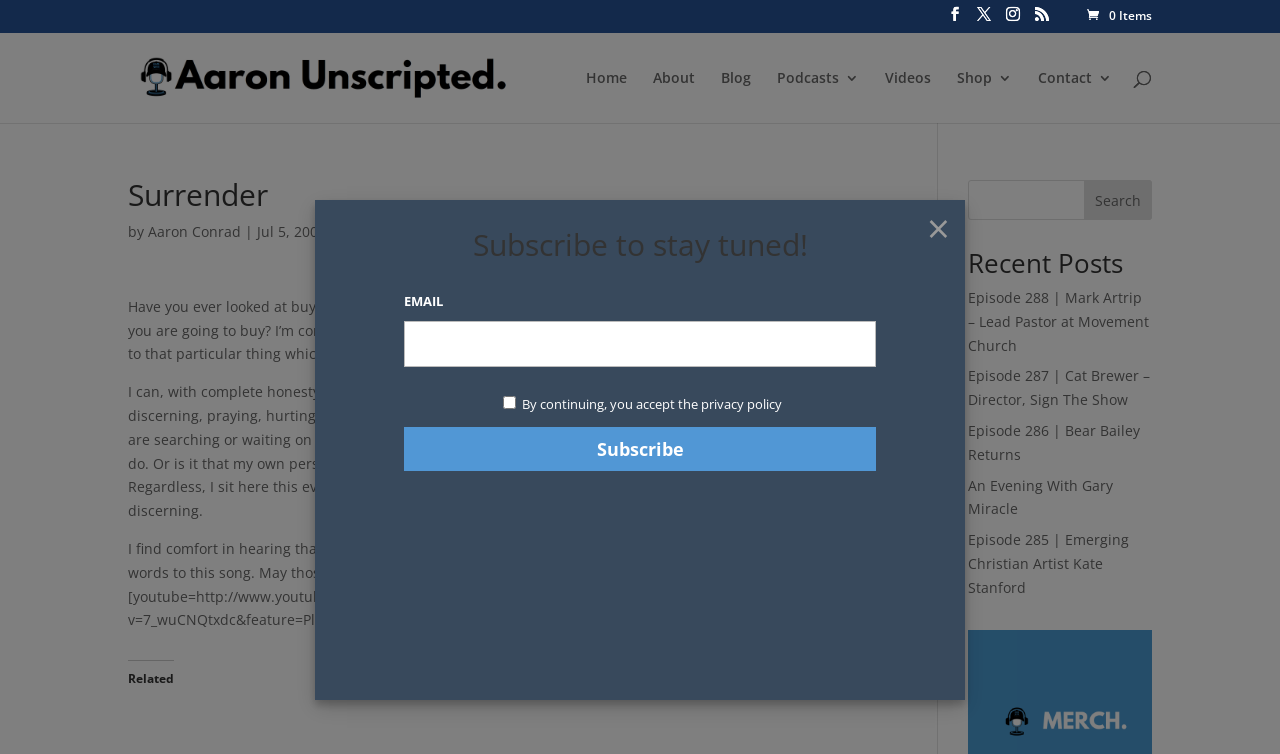Provide an in-depth caption for the elements present on the webpage.

This webpage appears to be a blog post titled "Surrender" by Aaron Conrad, dated July 5, 2009. At the top of the page, there is a navigation menu with links to "Home", "About", "Blog", "Podcasts", "Videos", "Shop", and "Contact". Below the navigation menu, there is a search bar with a search icon and a search box.

The main content of the page is divided into two sections. On the left side, there is a heading "Surrender" followed by a paragraph of text discussing the idea of suddenly noticing many models of a particular car after deciding to buy one. The text continues with the author's reflection on people seeking God's will in their lives and finding comfort in knowing that others are on a similar journey.

On the right side of the page, there is a section titled "Recent Posts" with links to five recent blog posts, including episode titles and descriptions. Below this section, there is a subscription box with a heading "Subscribe to stay tuned!" where users can enter their email address to subscribe to the blog.

At the bottom of the page, there is a YouTube video embedded with a link to a song. Above the video, there is a heading "Related" and a search bar with a search button.

Throughout the page, there are several icons and images, including a profile picture of Aaron Conrad, a search icon, and a close icon (represented by "×"). The overall layout of the page is organized, with clear headings and concise text.